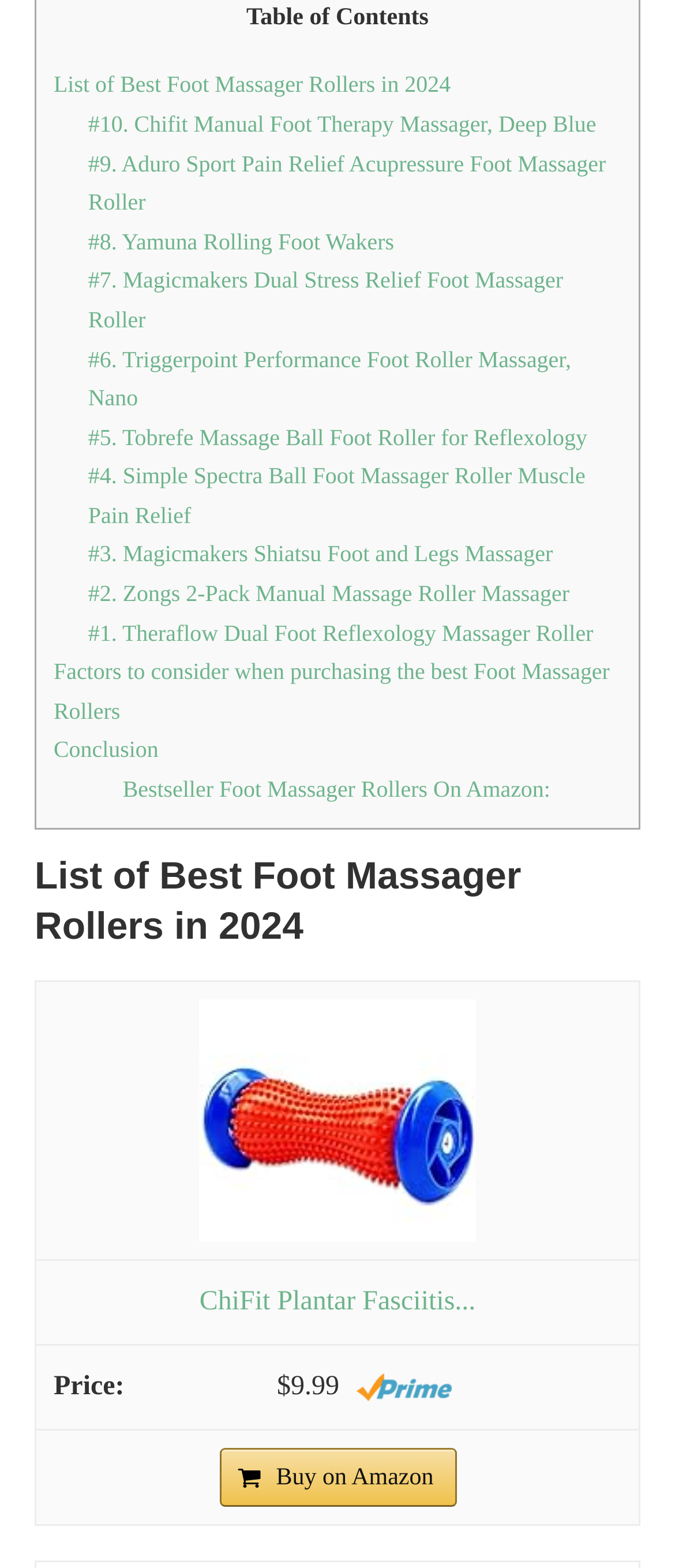Please find the bounding box coordinates of the element that needs to be clicked to perform the following instruction: "Buy the ChiFit Plantar Fasciitis on Amazon". The bounding box coordinates should be four float numbers between 0 and 1, represented as [left, top, right, bottom].

[0.324, 0.924, 0.676, 0.961]